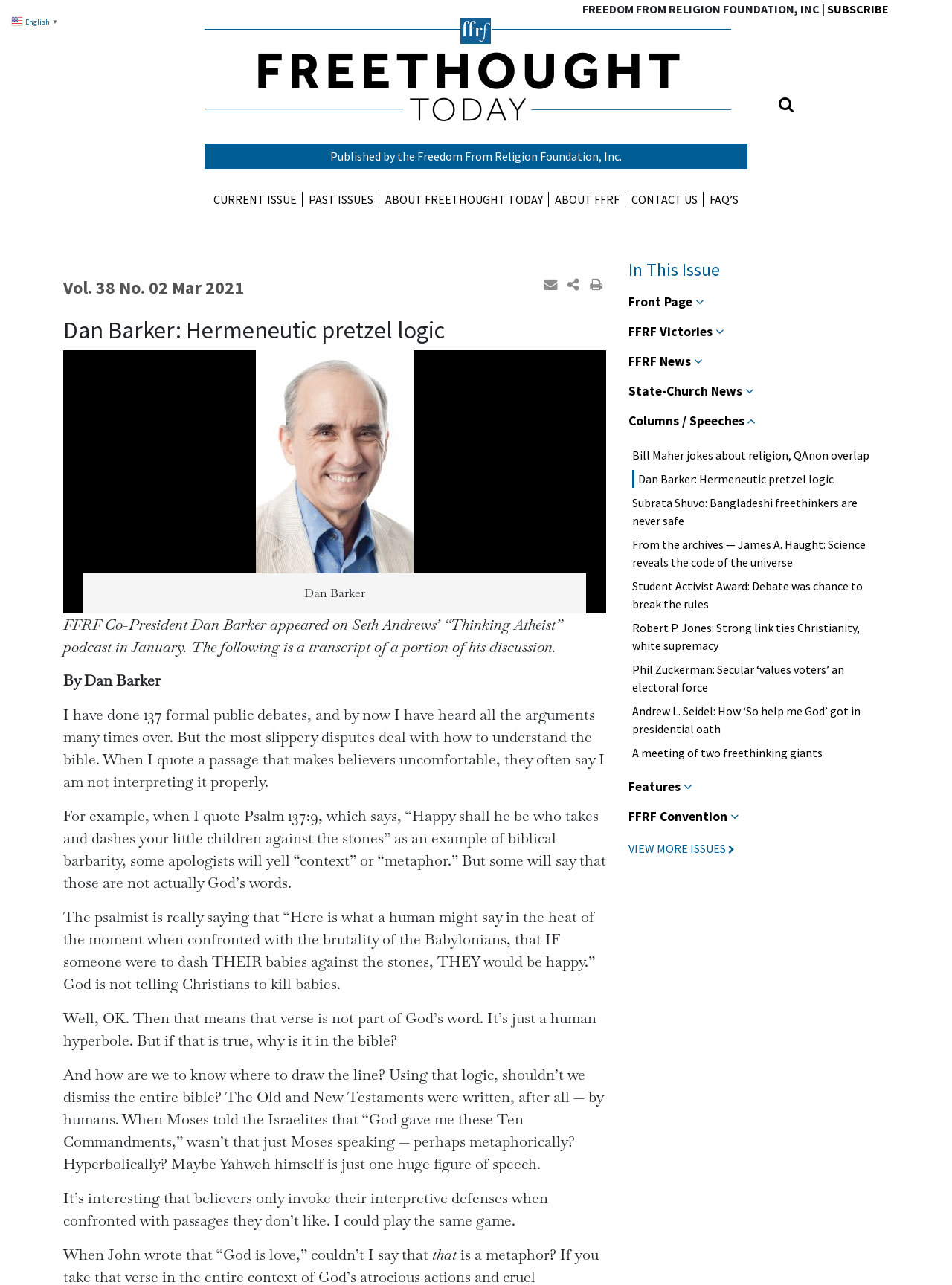Determine the coordinates of the bounding box for the clickable area needed to execute this instruction: "Change language".

[0.012, 0.01, 0.063, 0.021]